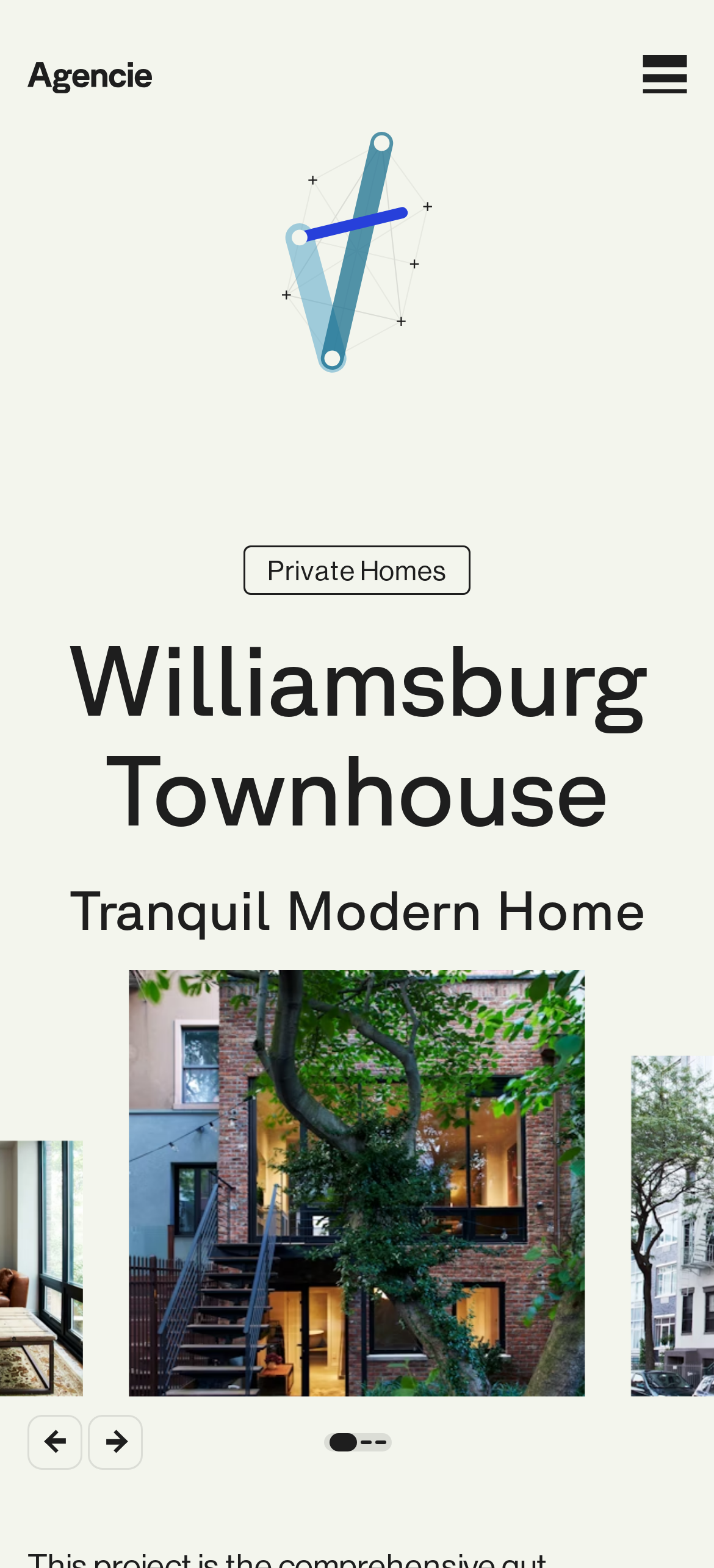Calculate the bounding box coordinates of the UI element given the description: "0".

[0.46, 0.914, 0.499, 0.925]